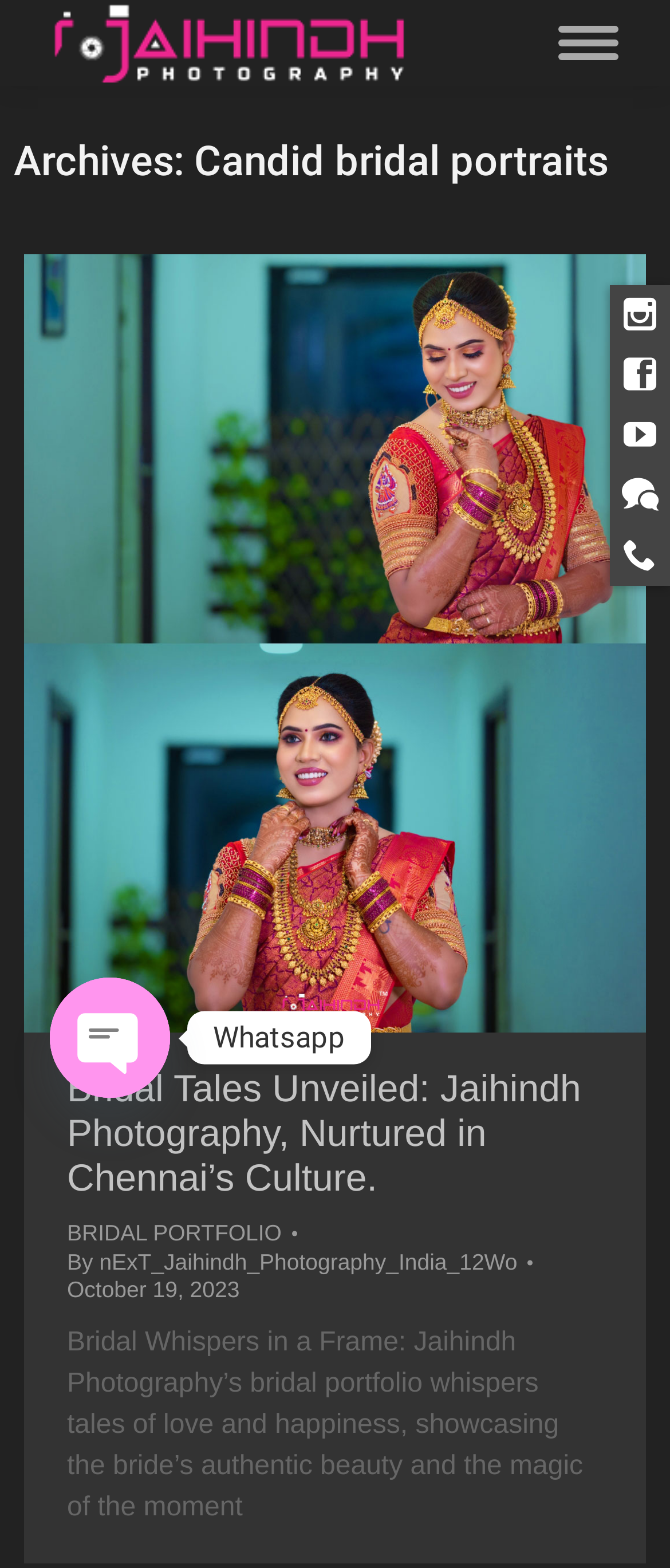From the webpage screenshot, identify the region described by Accept. Provide the bounding box coordinates as (top-left x, top-left y, bottom-right x, bottom-right y), with each value being a floating point number between 0 and 1.

None